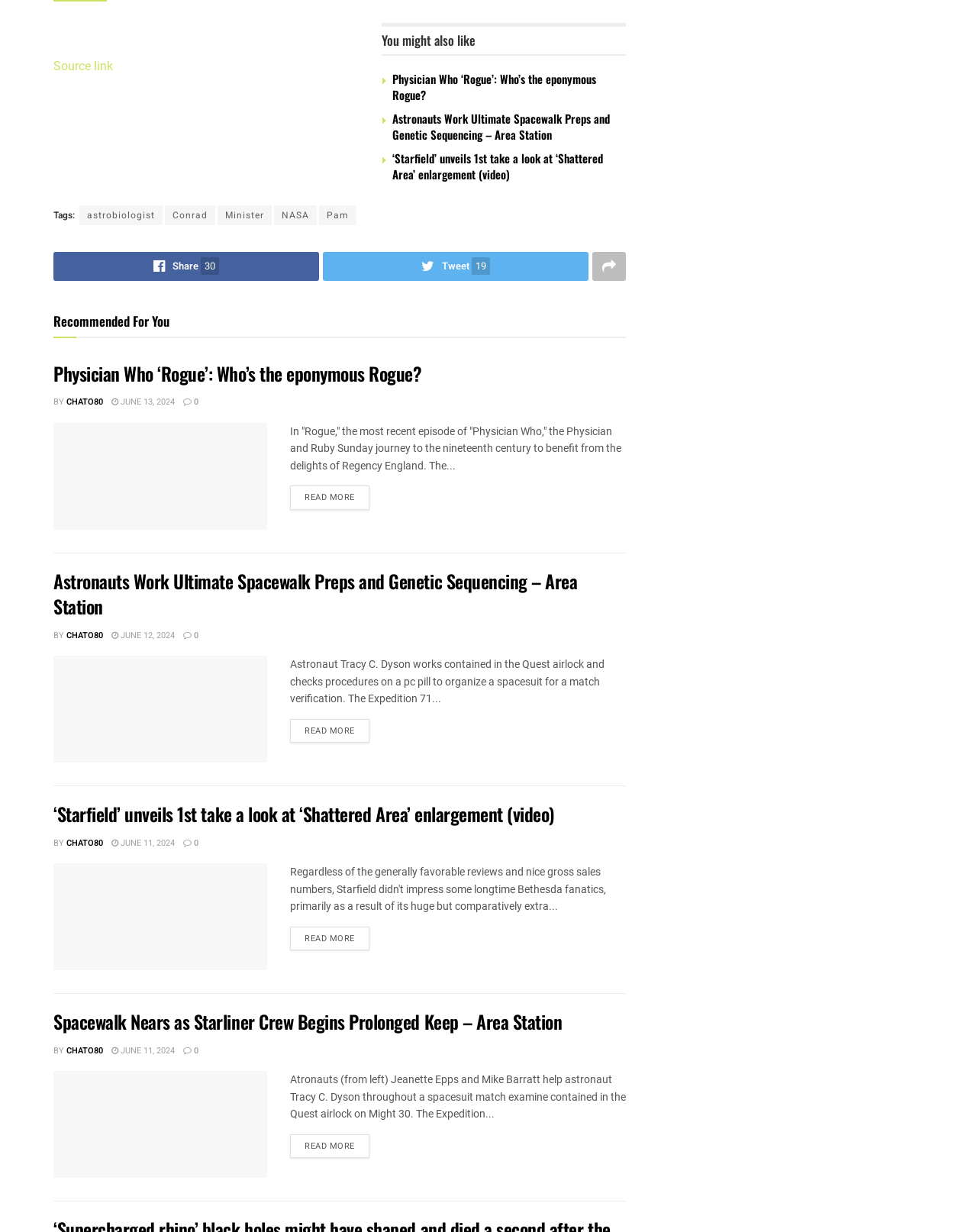Locate the bounding box coordinates of the segment that needs to be clicked to meet this instruction: "Click on 'Astronauts Work Ultimate Spacewalk Preps and Genetic Sequencing – Area Station'".

[0.402, 0.089, 0.624, 0.116]